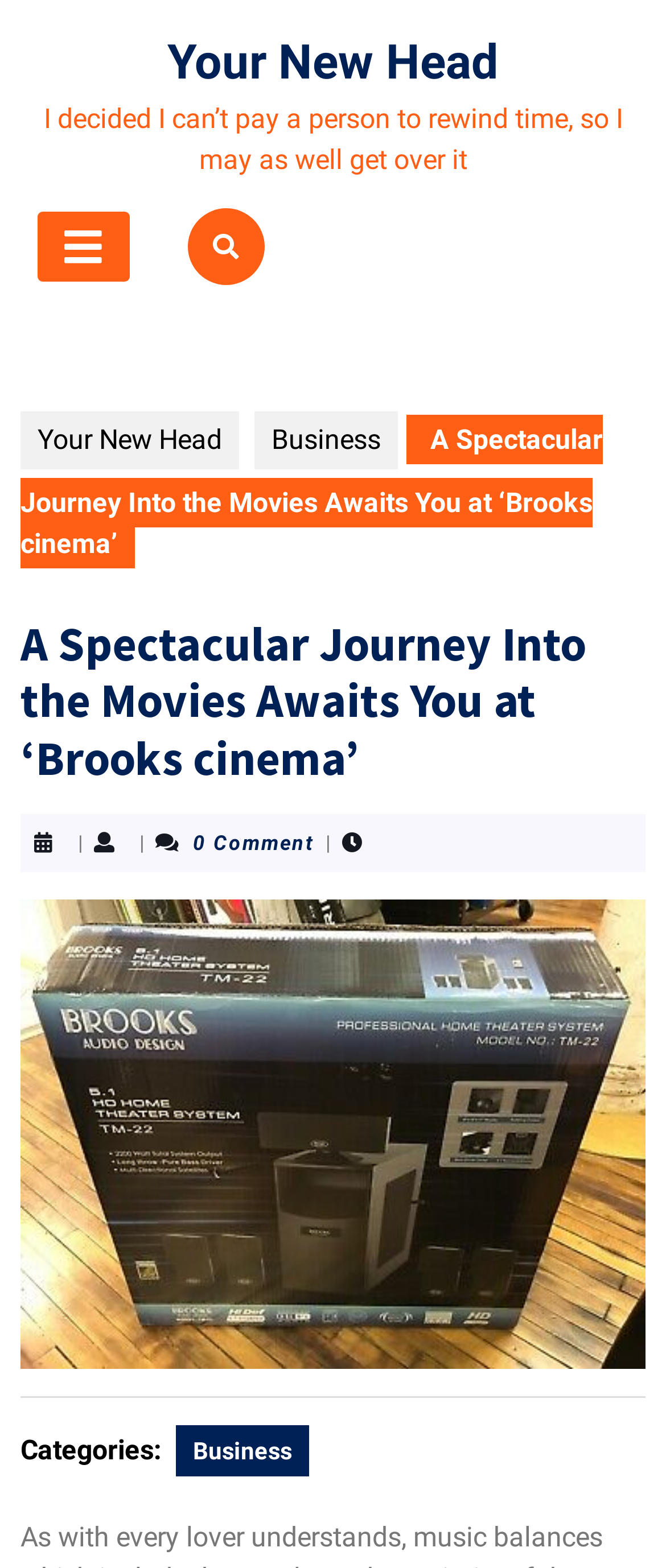Is the open button selected?
Please provide a comprehensive answer based on the information in the image.

I found a tab element with the text ' Open Button' and the attribute 'selected: False', which indicates that the open button is not selected.